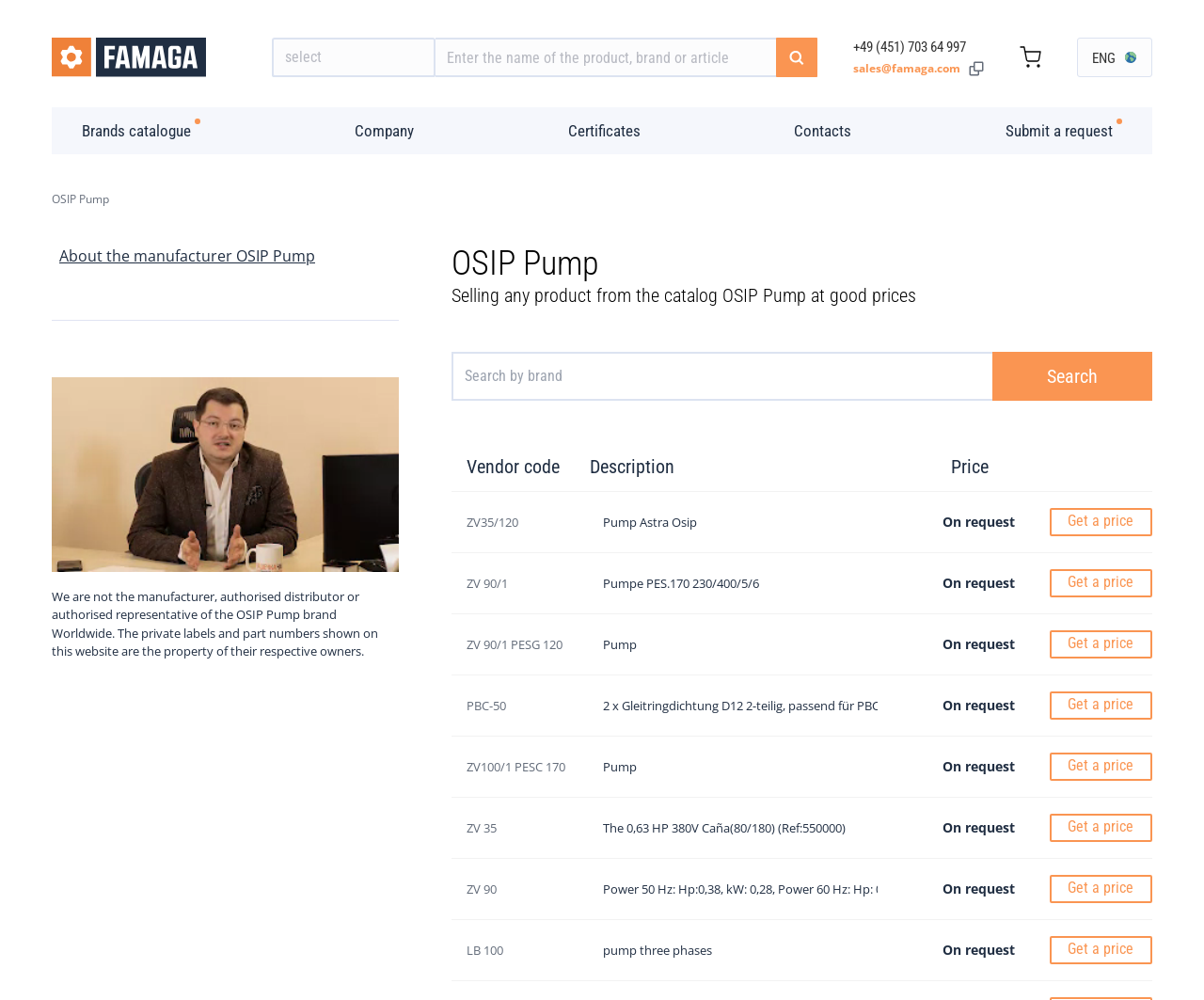How many links are there in the 'Submit a request' section?
Respond with a short answer, either a single word or a phrase, based on the image.

10